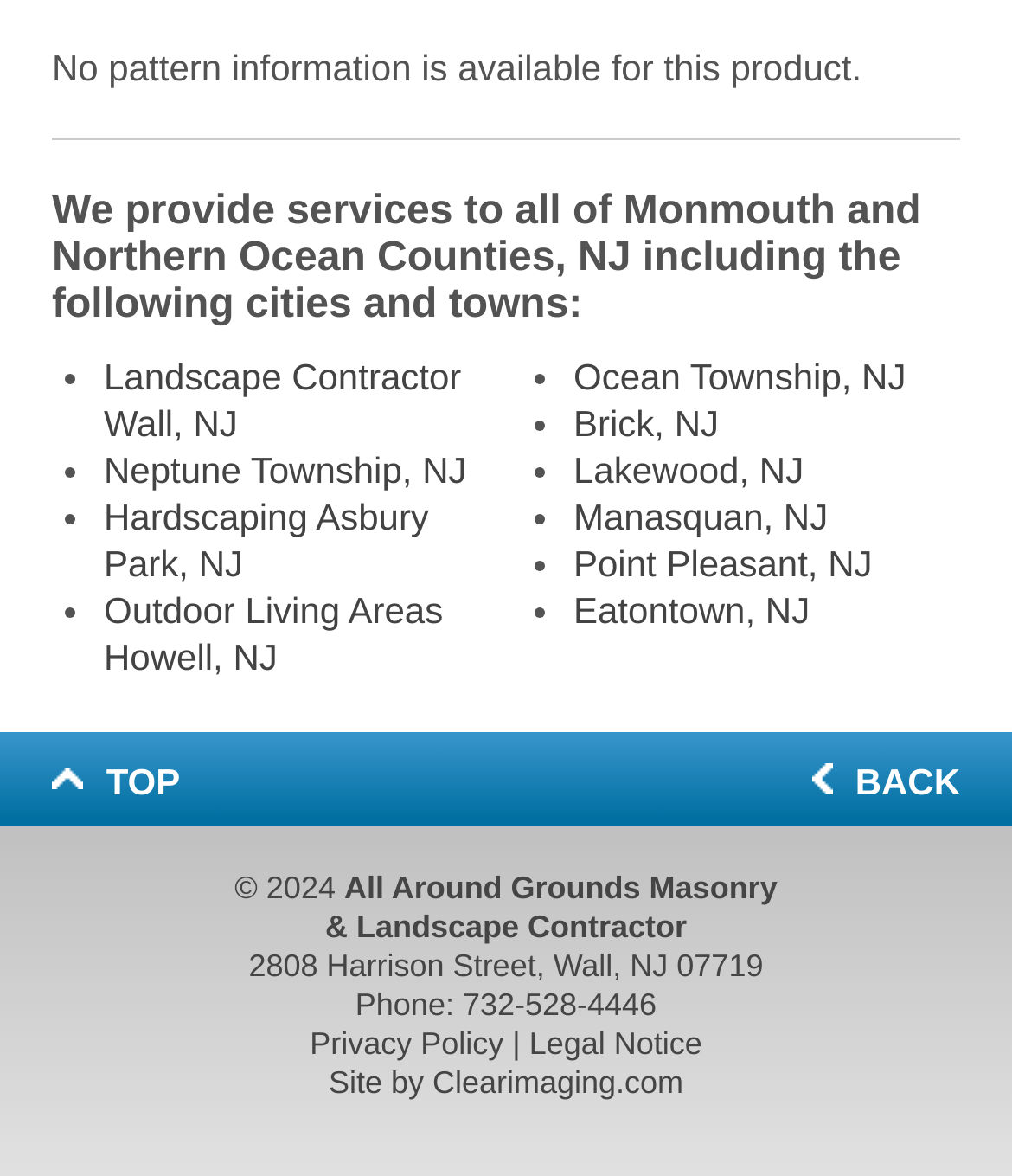Who designed the company's website?
Use the information from the image to give a detailed answer to the question.

The webpage mentions at the bottom that the website was designed by Clearimaging.com.